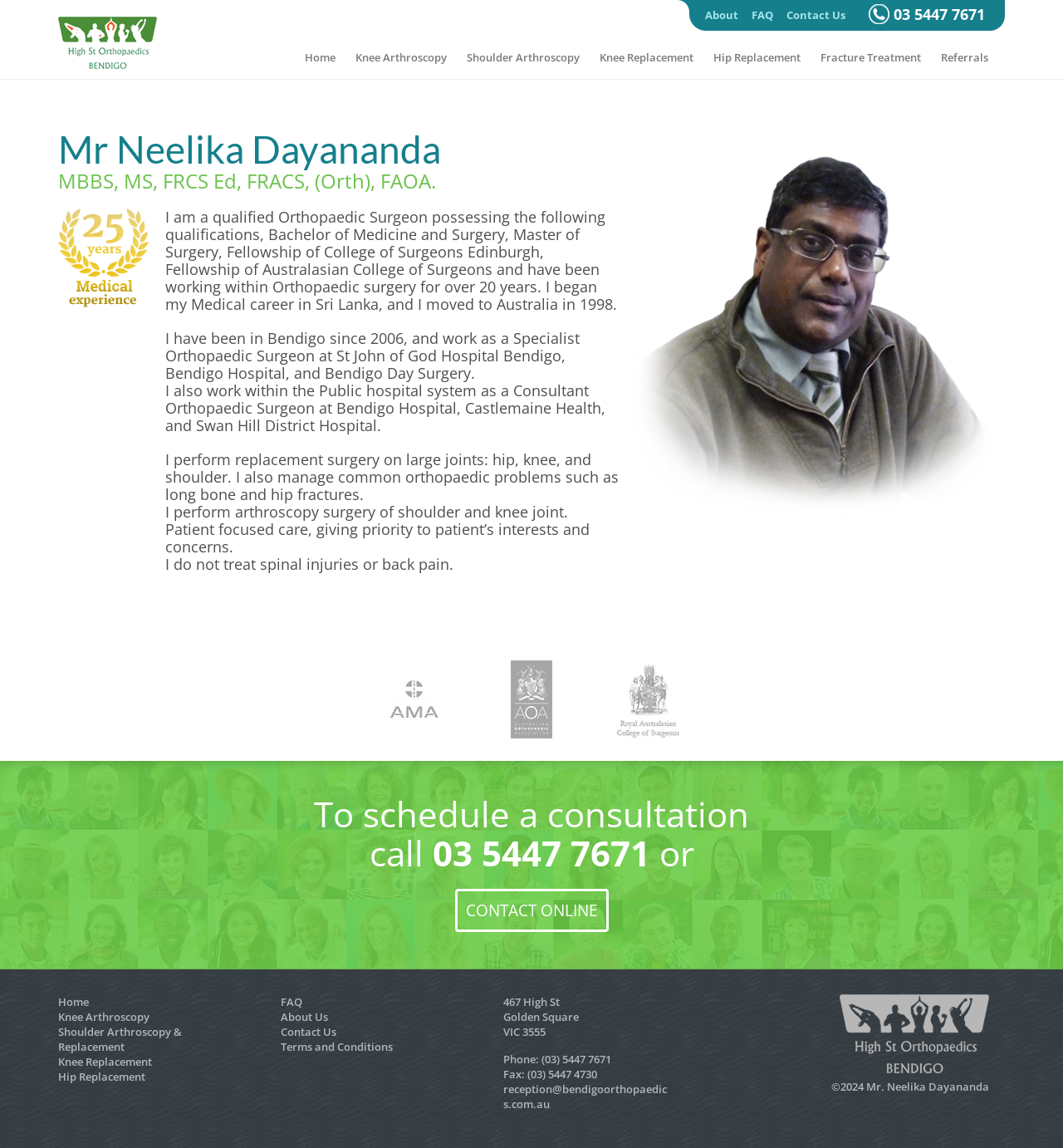What is the name of the hospital where Mr. Neelika Dayananda works?
Using the visual information from the image, give a one-word or short-phrase answer.

St John of God Hospital Bendigo